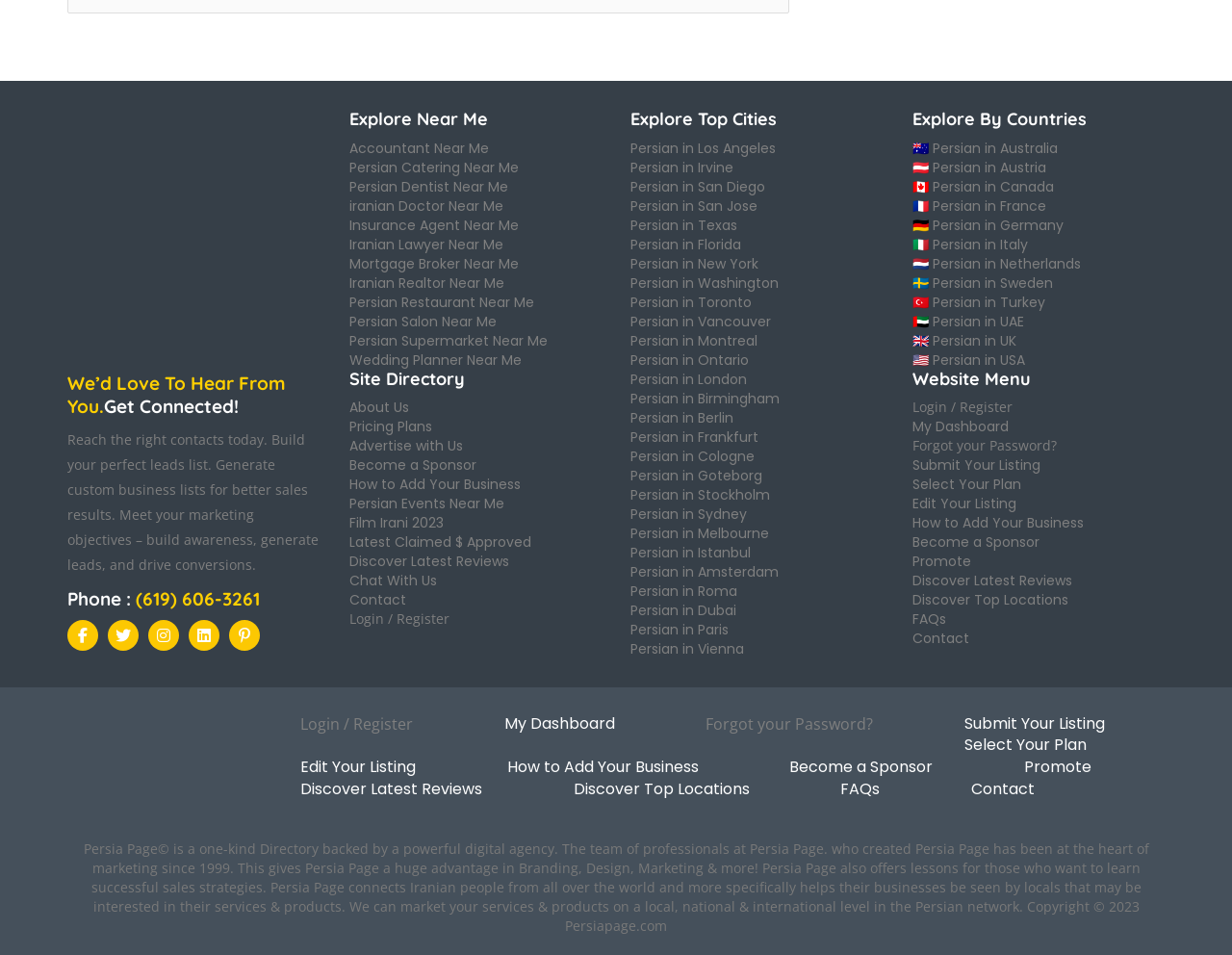Find the bounding box coordinates of the clickable area that will achieve the following instruction: "Call (619) 606-3261".

[0.055, 0.615, 0.26, 0.639]